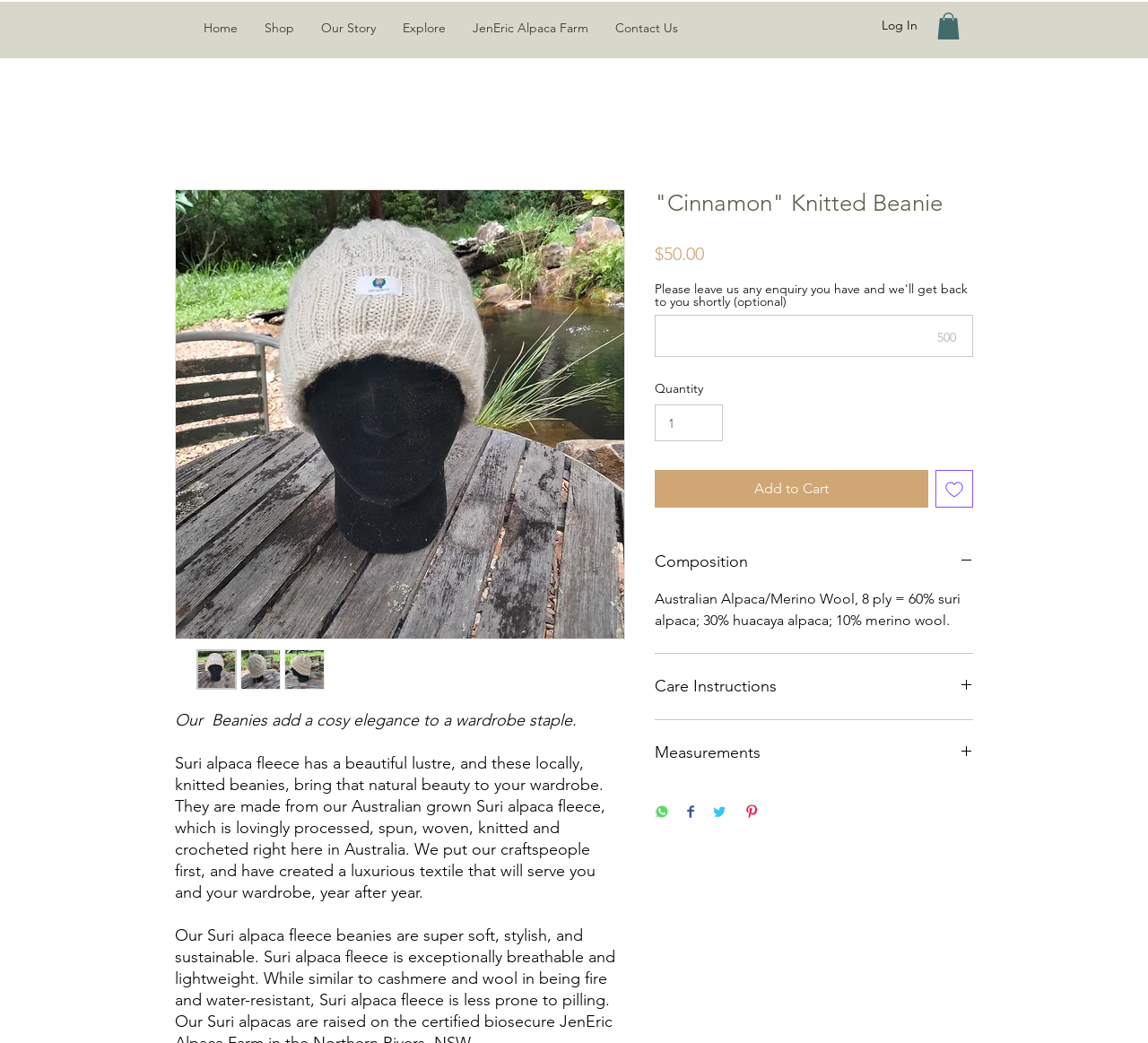Locate the primary headline on the webpage and provide its text.

"Cinnamon" Knitted Beanie